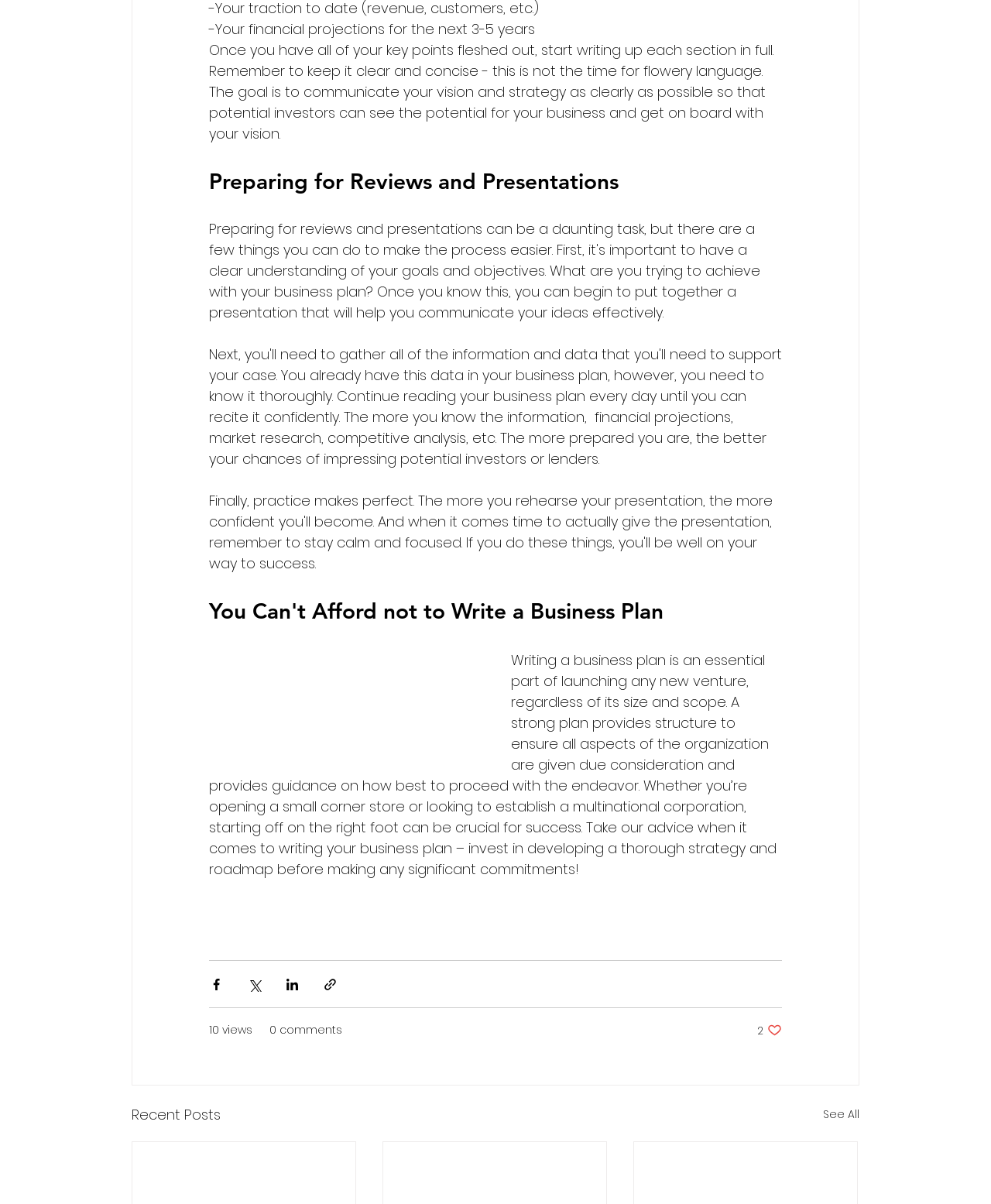Give a one-word or short phrase answer to this question: 
What can be done with the content of this webpage?

Share